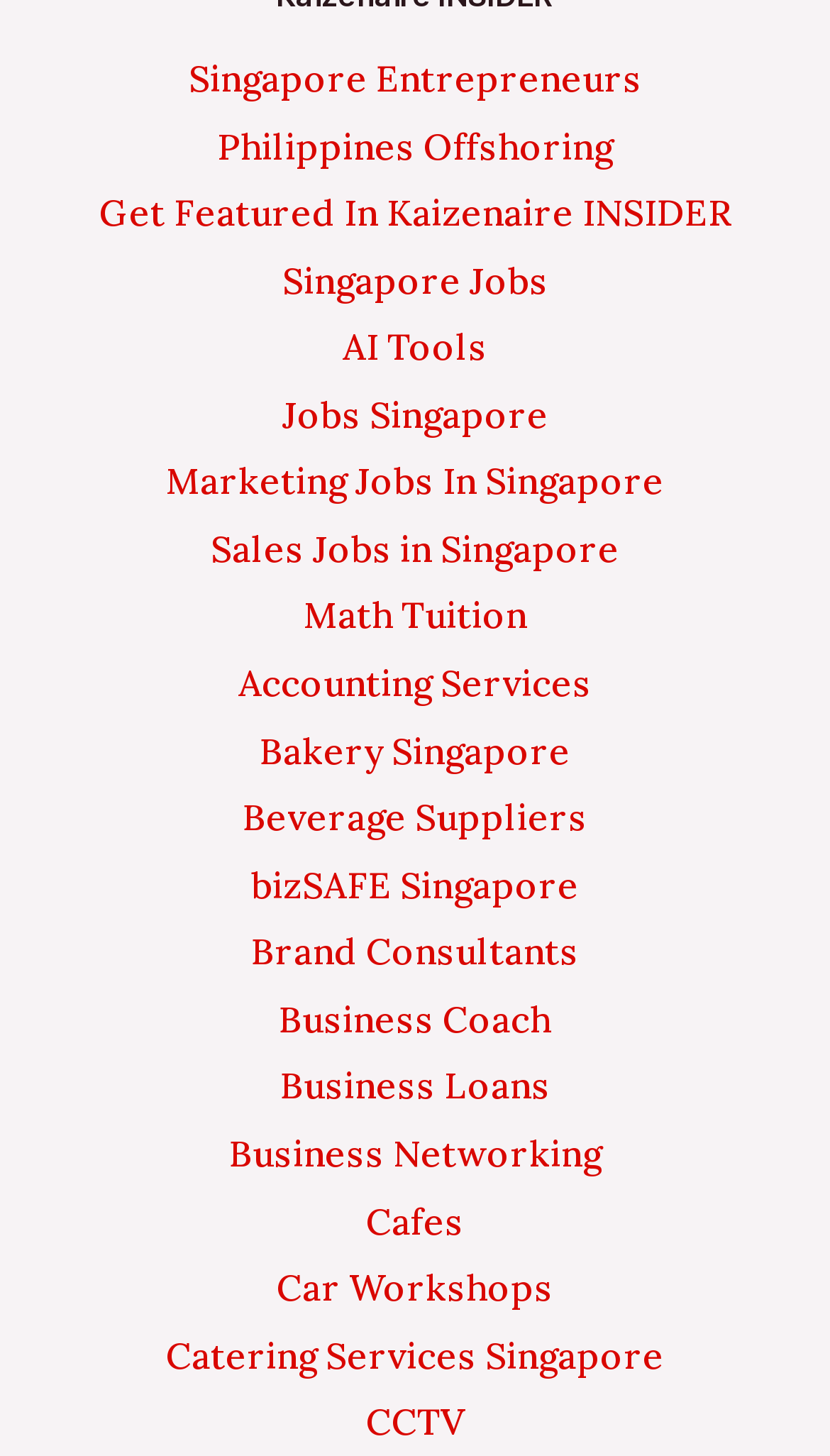Please specify the bounding box coordinates of the region to click in order to perform the following instruction: "Get Math Tuition".

[0.365, 0.407, 0.635, 0.439]